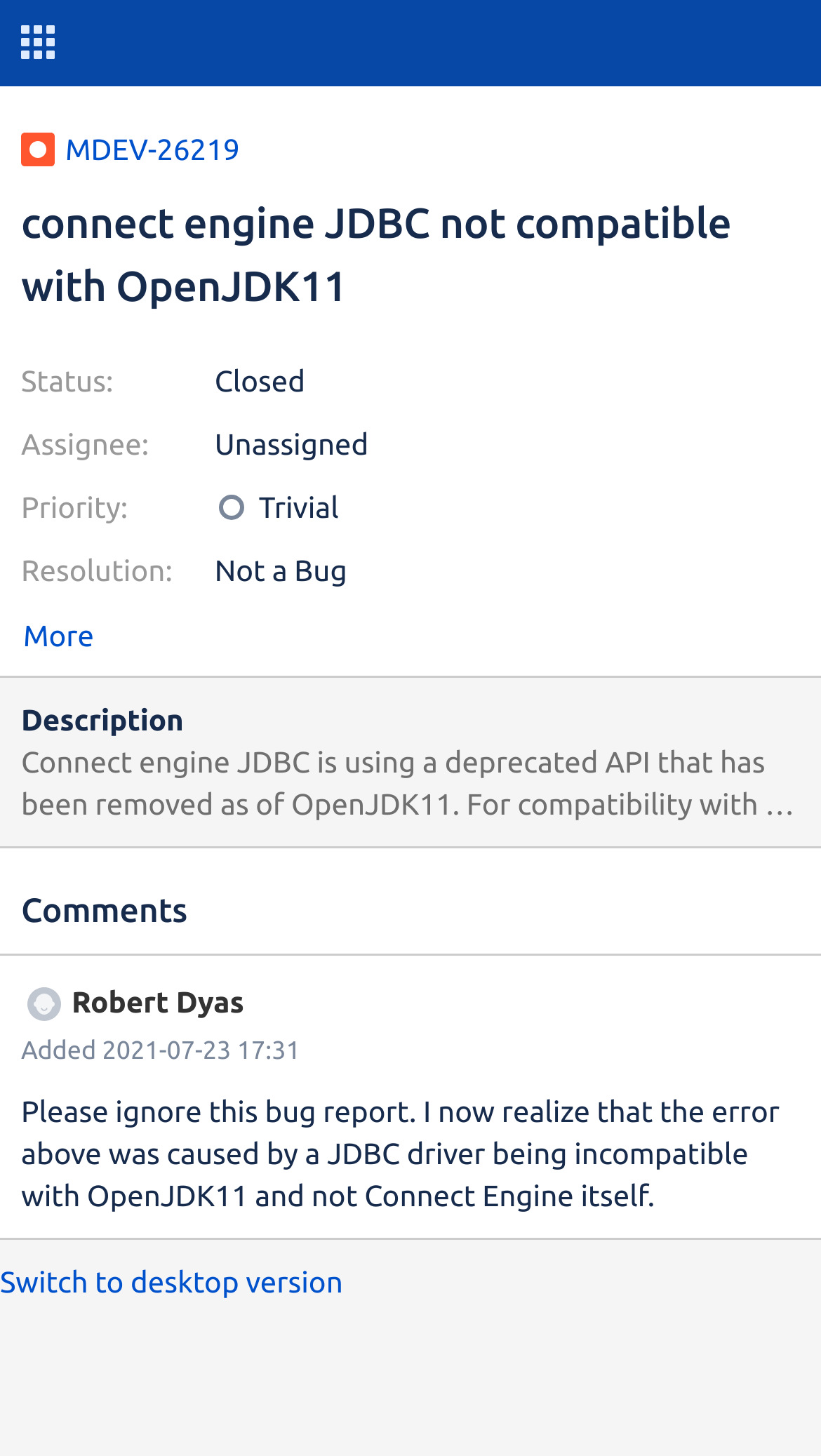What is the resolution of this issue?
Please use the image to provide an in-depth answer to the question.

I determined the answer by examining the 'Resolution:' label and its corresponding value 'Not a Bug' on the webpage.